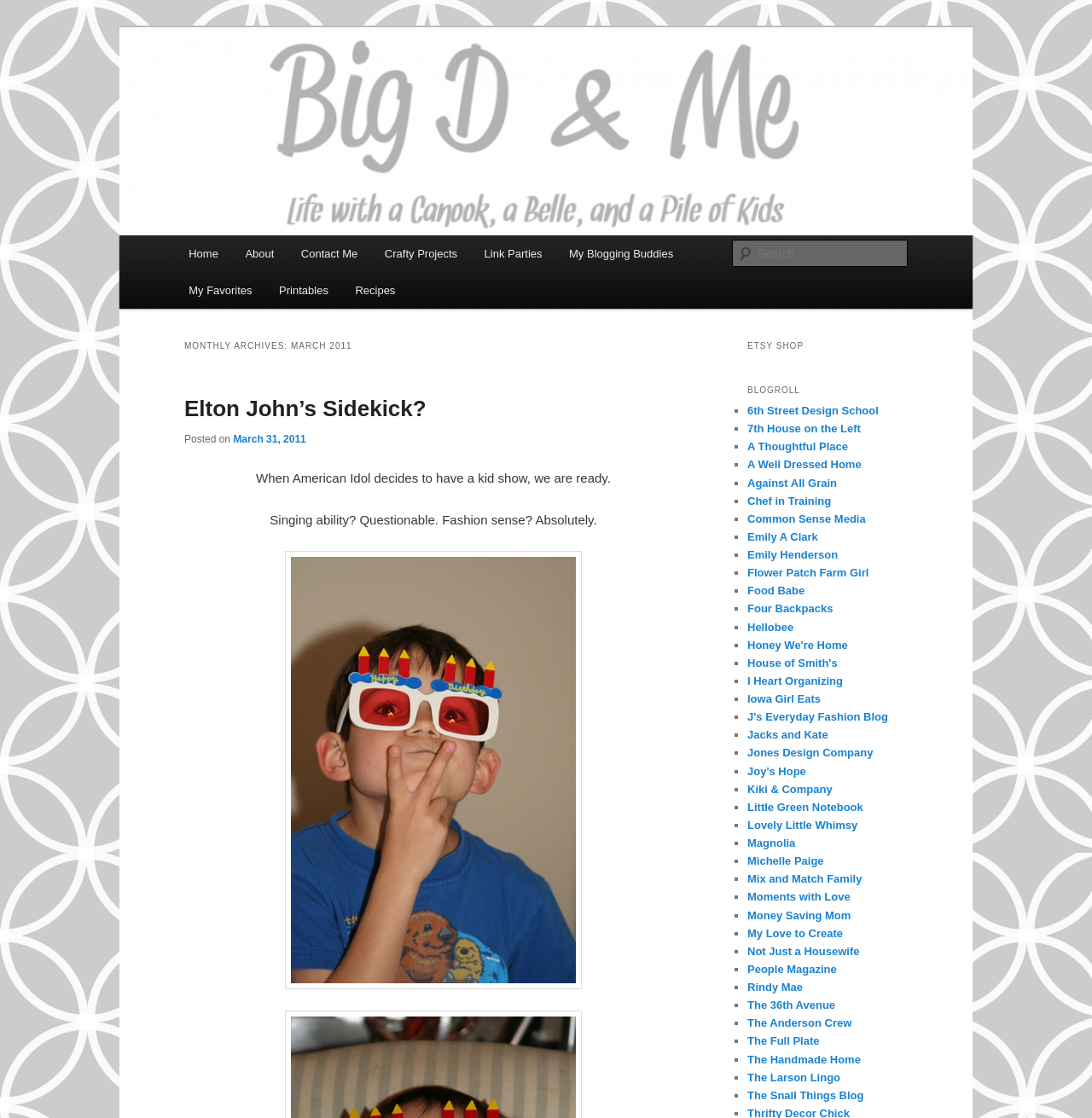From the element description Mix and Match Family, predict the bounding box coordinates of the UI element. The coordinates must be specified in the format (top-left x, top-left y, bottom-right x, bottom-right y) and should be within the 0 to 1 range.

[0.684, 0.781, 0.789, 0.792]